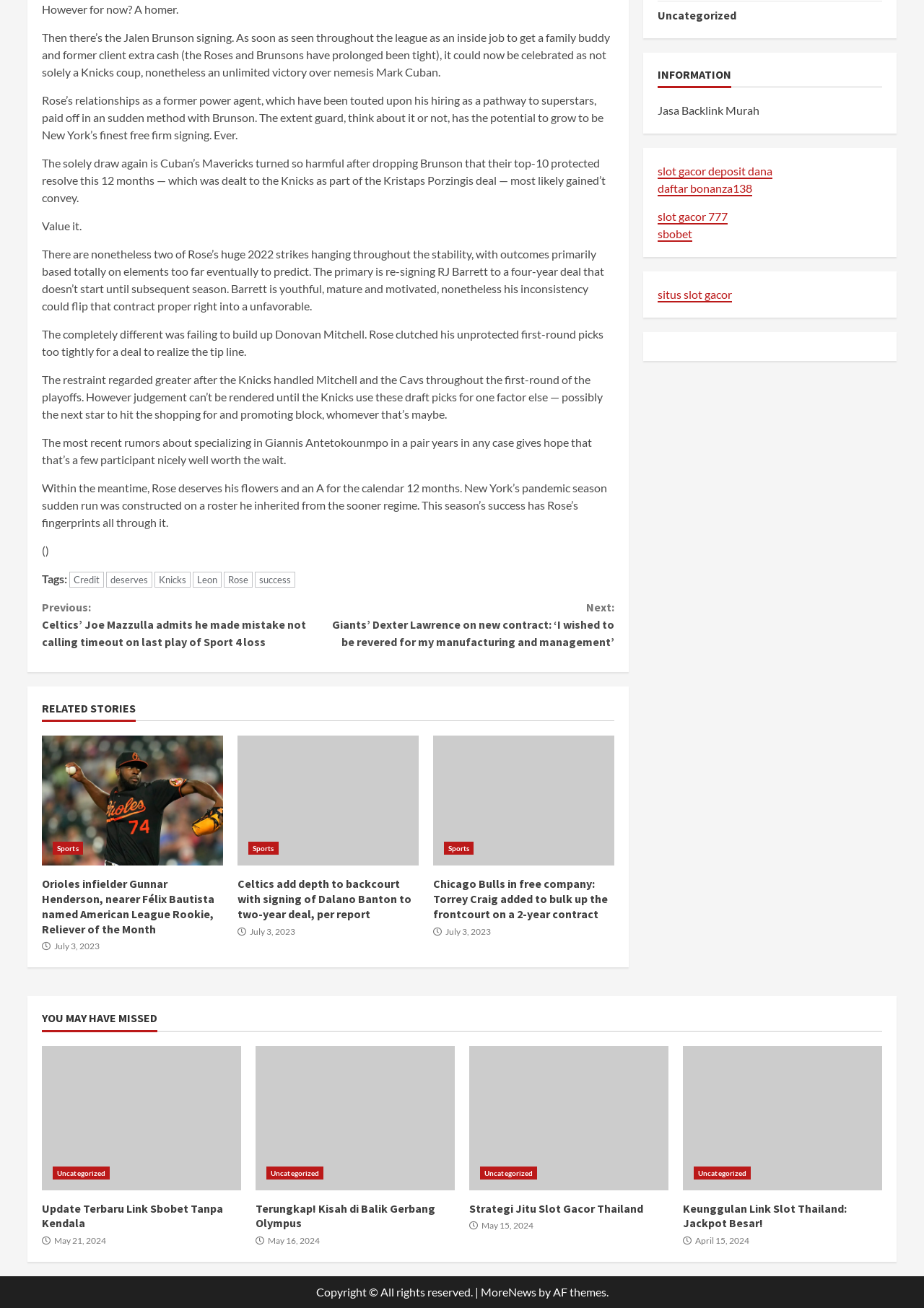What is the name of the player mentioned as a potential target in a few years?
Based on the image, give a concise answer in the form of a single word or short phrase.

Giannis Antetokounmpo